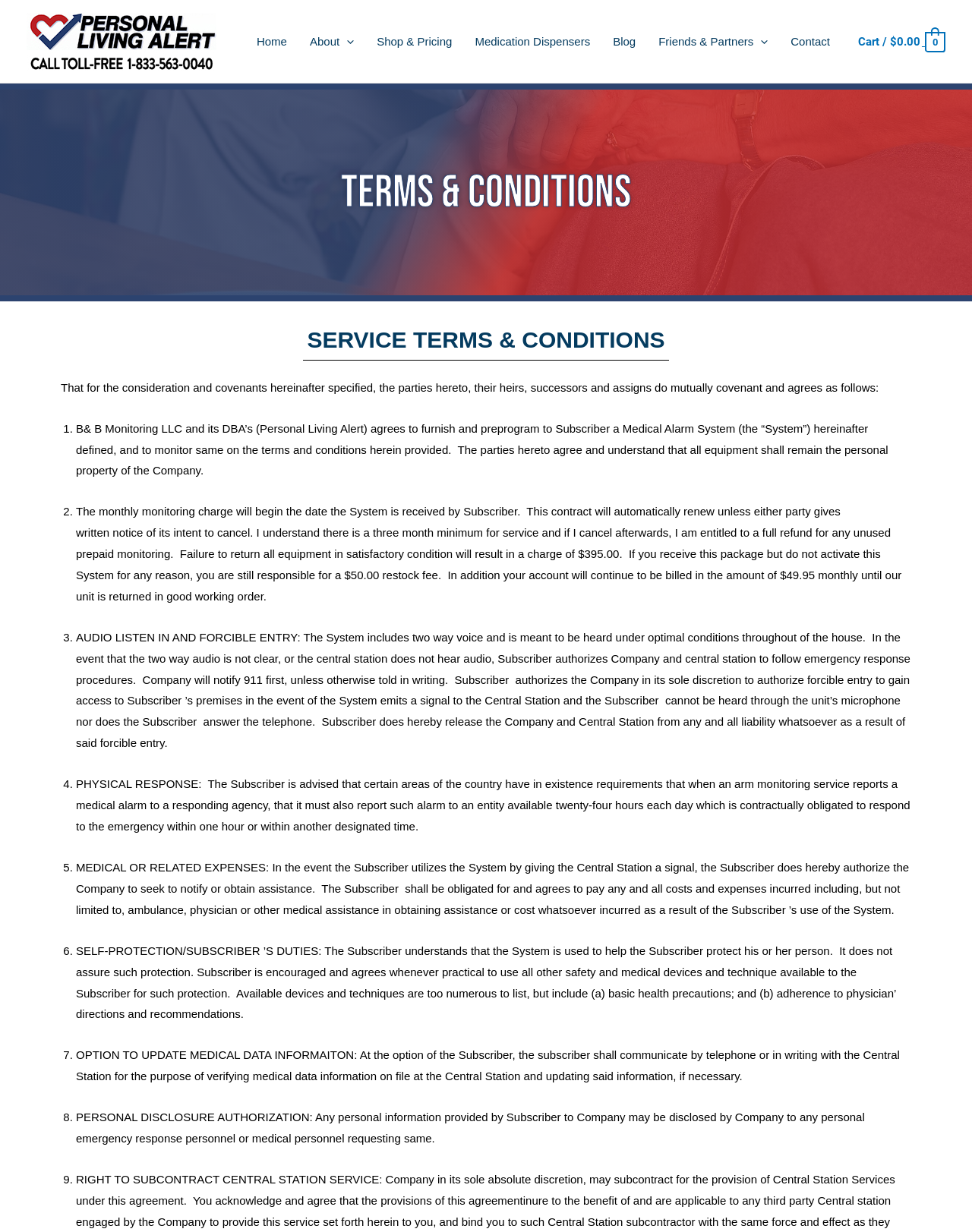Identify the bounding box coordinates of the clickable region to carry out the given instruction: "Click on the 'Home' link".

[0.252, 0.015, 0.307, 0.052]